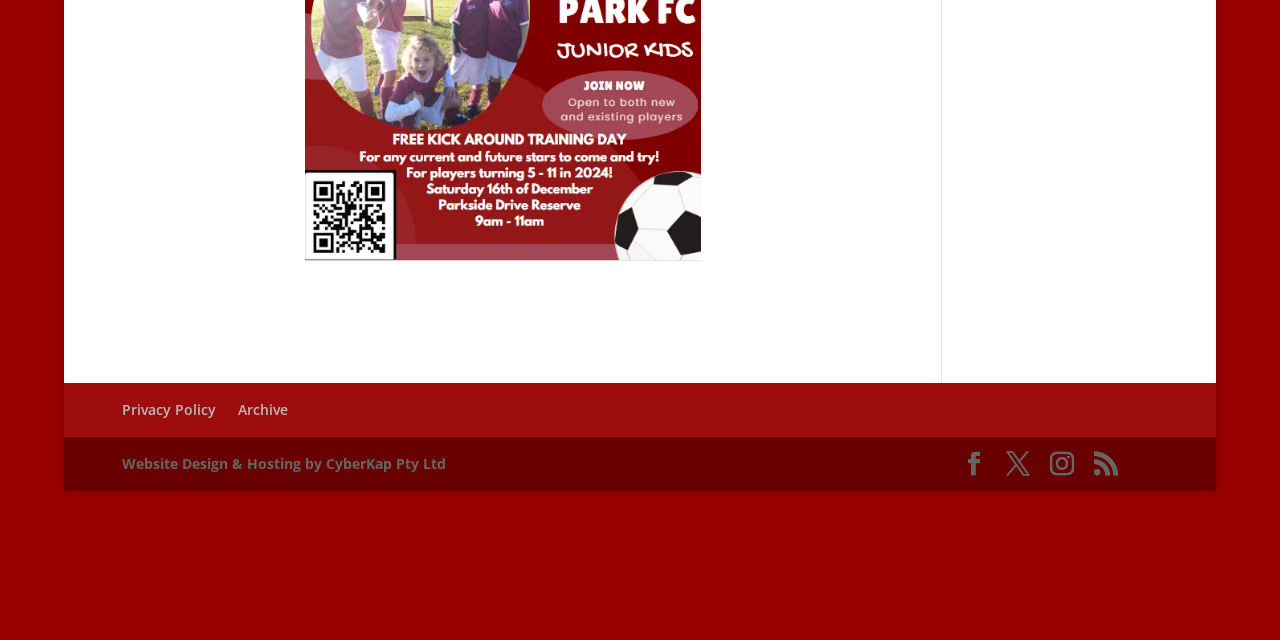Based on the element description Privacy Policy, identify the bounding box coordinates for the UI element. The coordinates should be in the format (top-left x, top-left y, bottom-right x, bottom-right y) and within the 0 to 1 range.

[0.095, 0.625, 0.168, 0.655]